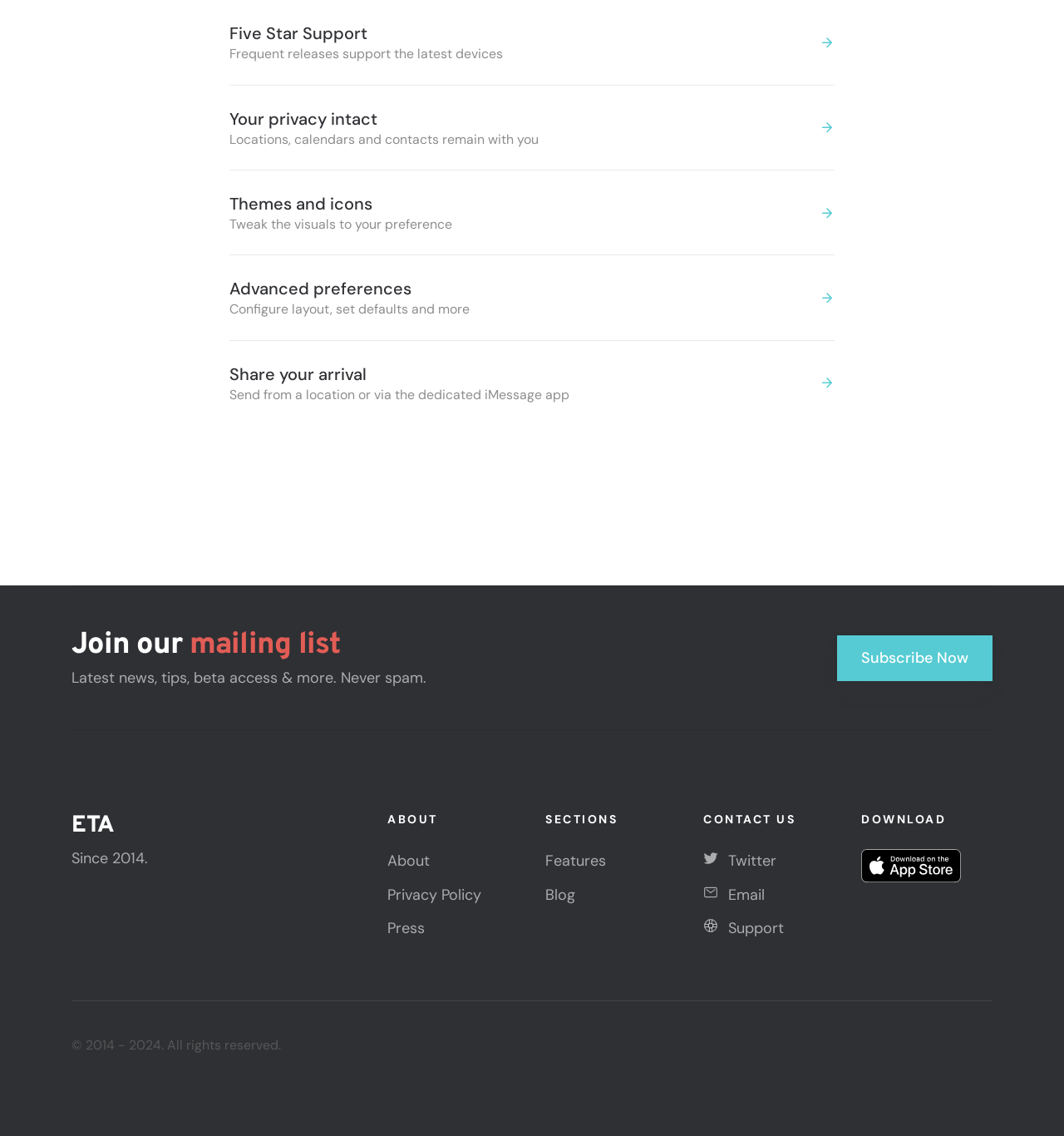Please answer the following question using a single word or phrase: 
What type of content is available in the 'Blog' section?

Latest news and tips